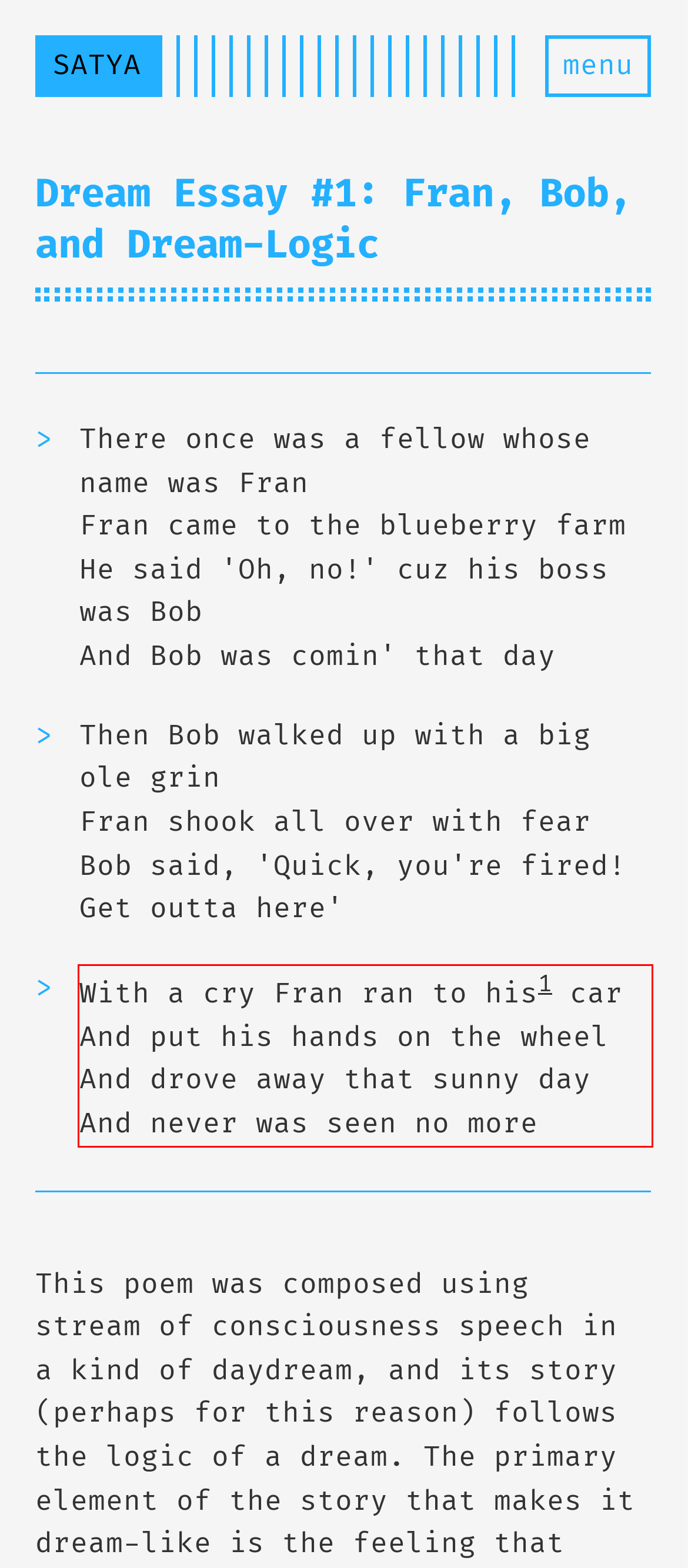In the screenshot of the webpage, find the red bounding box and perform OCR to obtain the text content restricted within this red bounding box.

With a cry Fran ran to his1 car And put his hands on the wheel And drove away that sunny day And never was seen no more